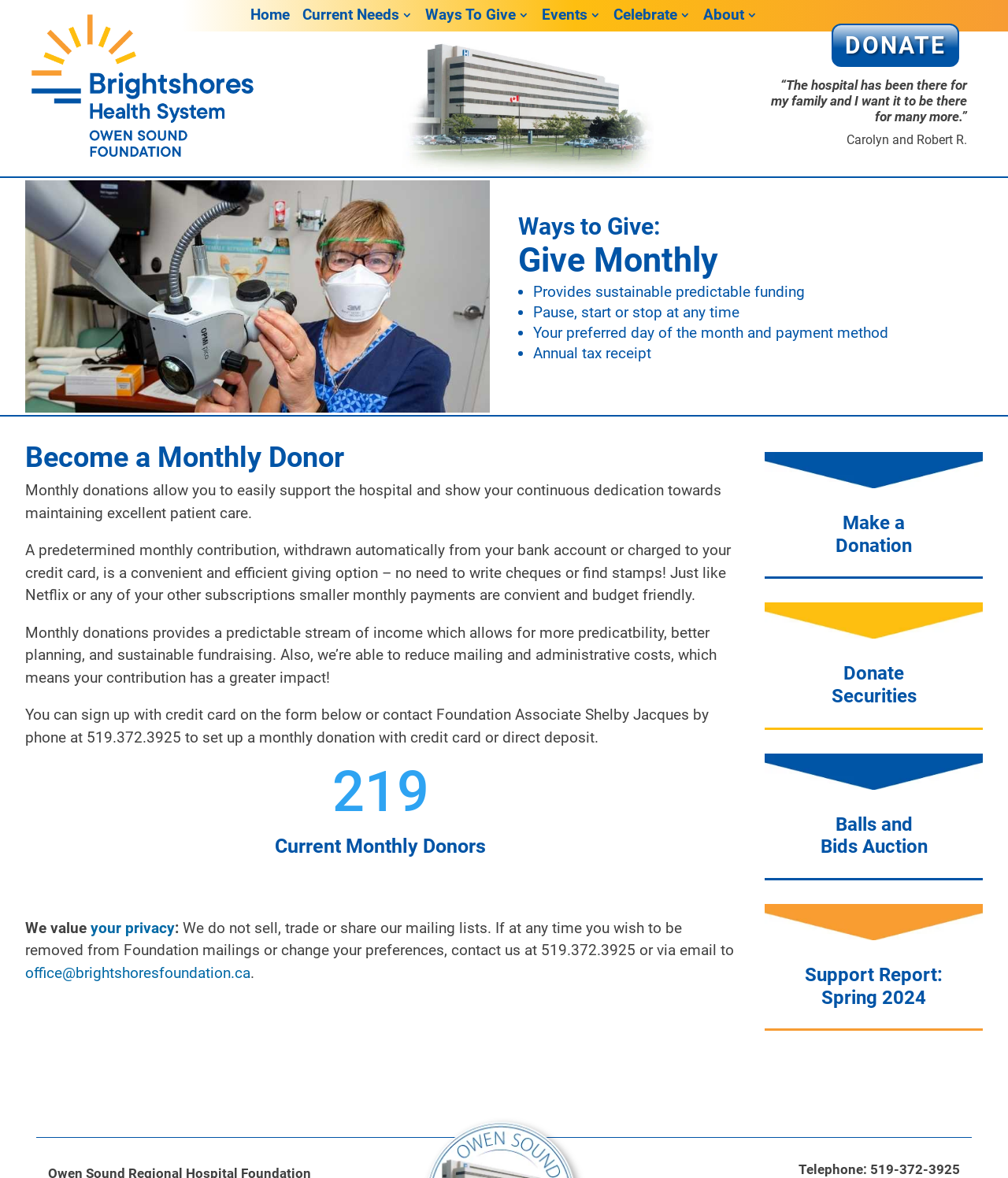Can you find the bounding box coordinates for the element to click on to achieve the instruction: "Click the 'office@brightshoresfoundation.ca' email link"?

[0.025, 0.818, 0.248, 0.833]